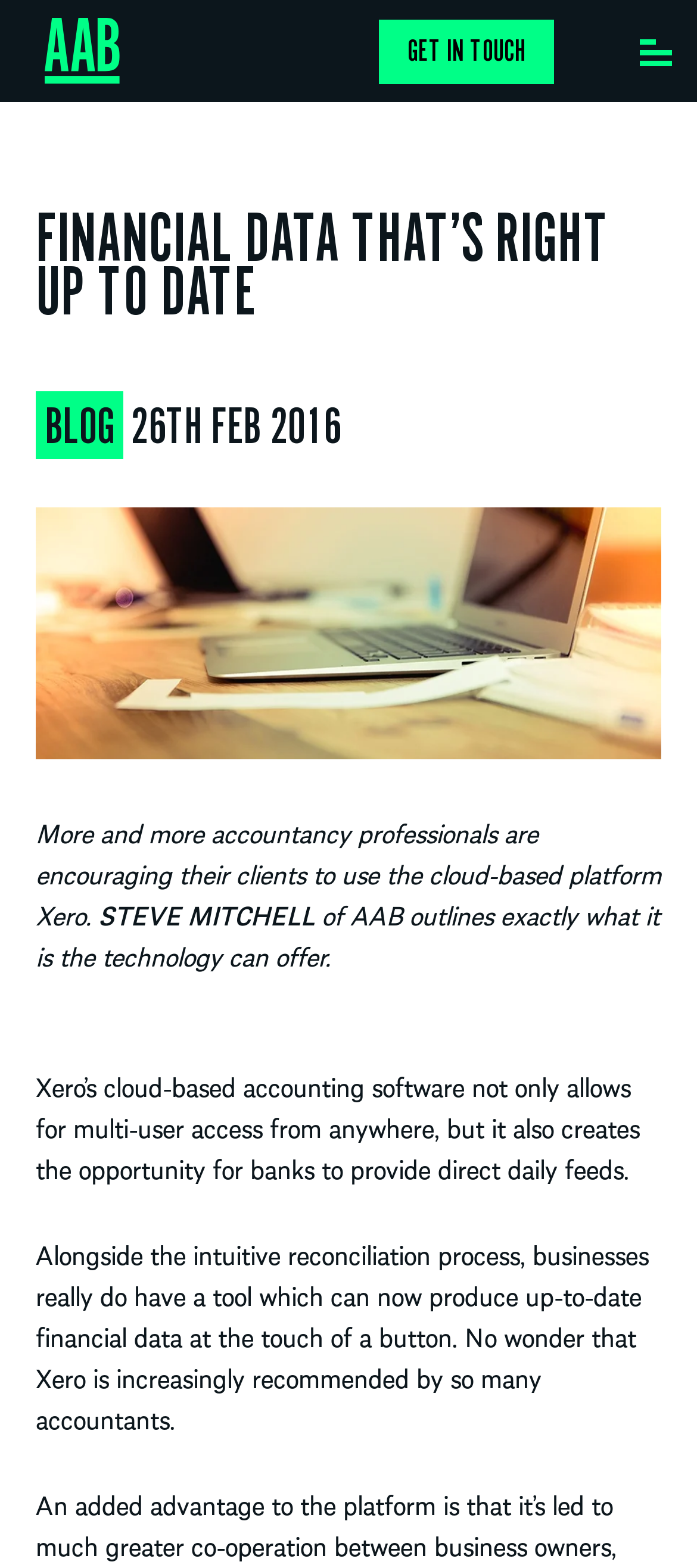Using the information in the image, give a comprehensive answer to the question: 
What is the date of the article?

The answer can be found in the StaticText element with the text '26TH FEB 2016' which is located below the 'BLOG' link and above the author's name 'STEVE MITCHELL'.